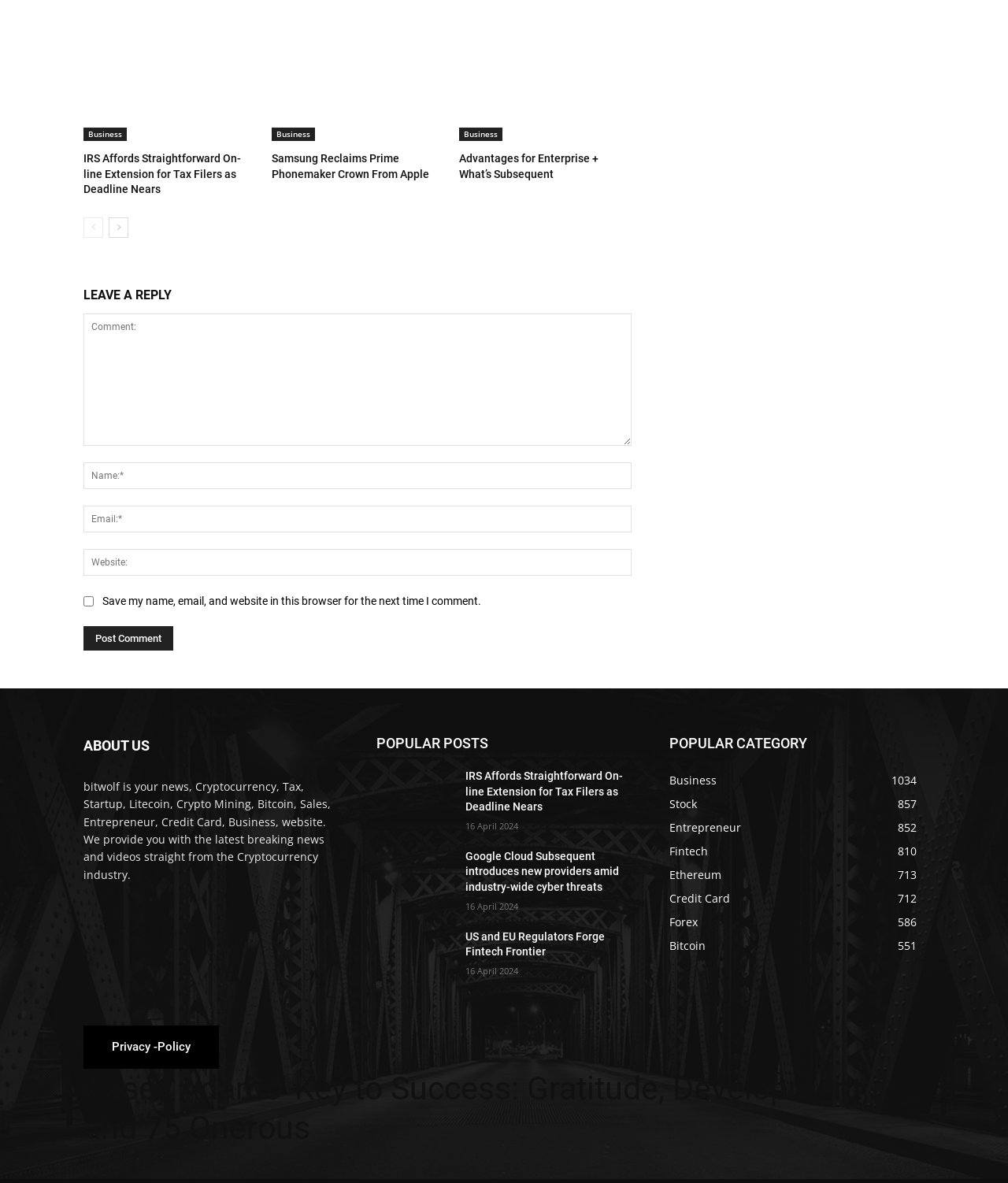Answer this question in one word or a short phrase: How many categories are listed under 'POPULAR CATEGORY'?

7